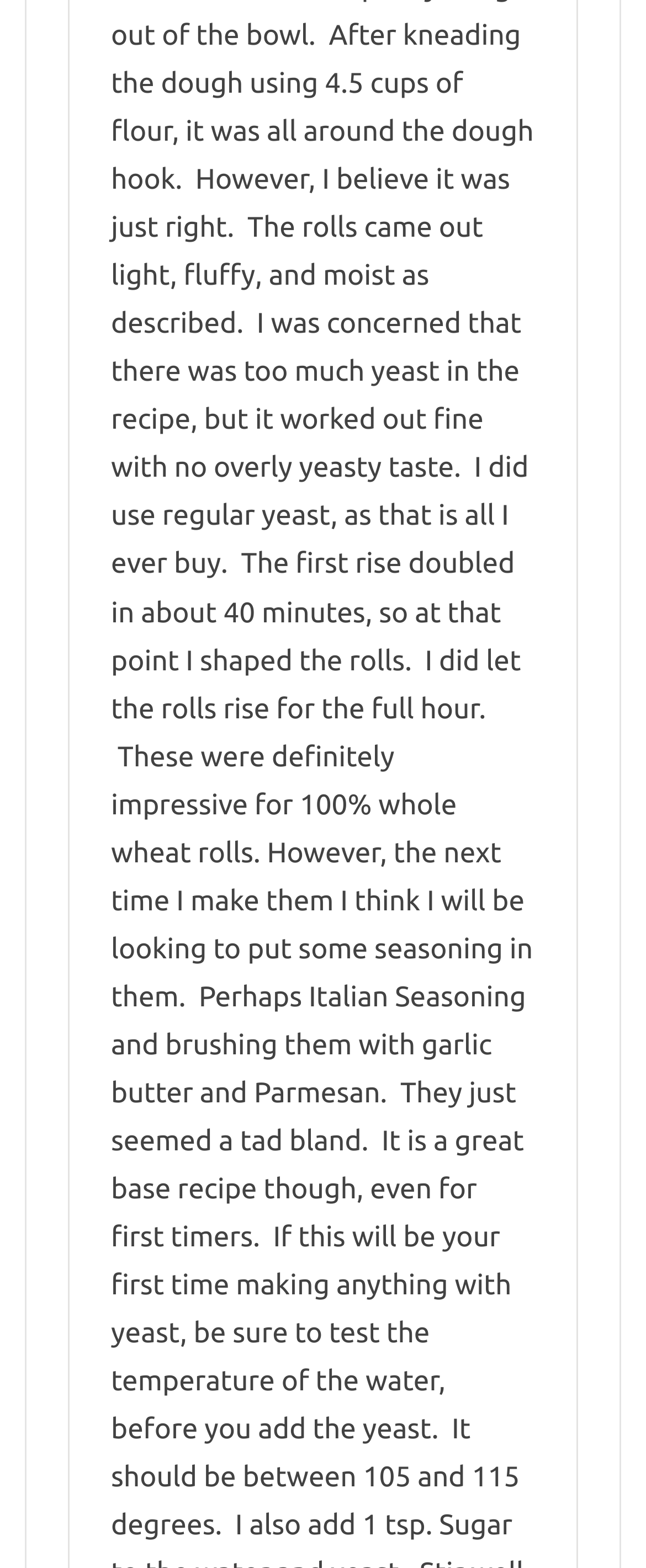Identify the bounding box for the given UI element using the description provided. Coordinates should be in the format (top-left x, top-left y, bottom-right x, bottom-right y) and must be between 0 and 1. Here is the description: January 2022

None